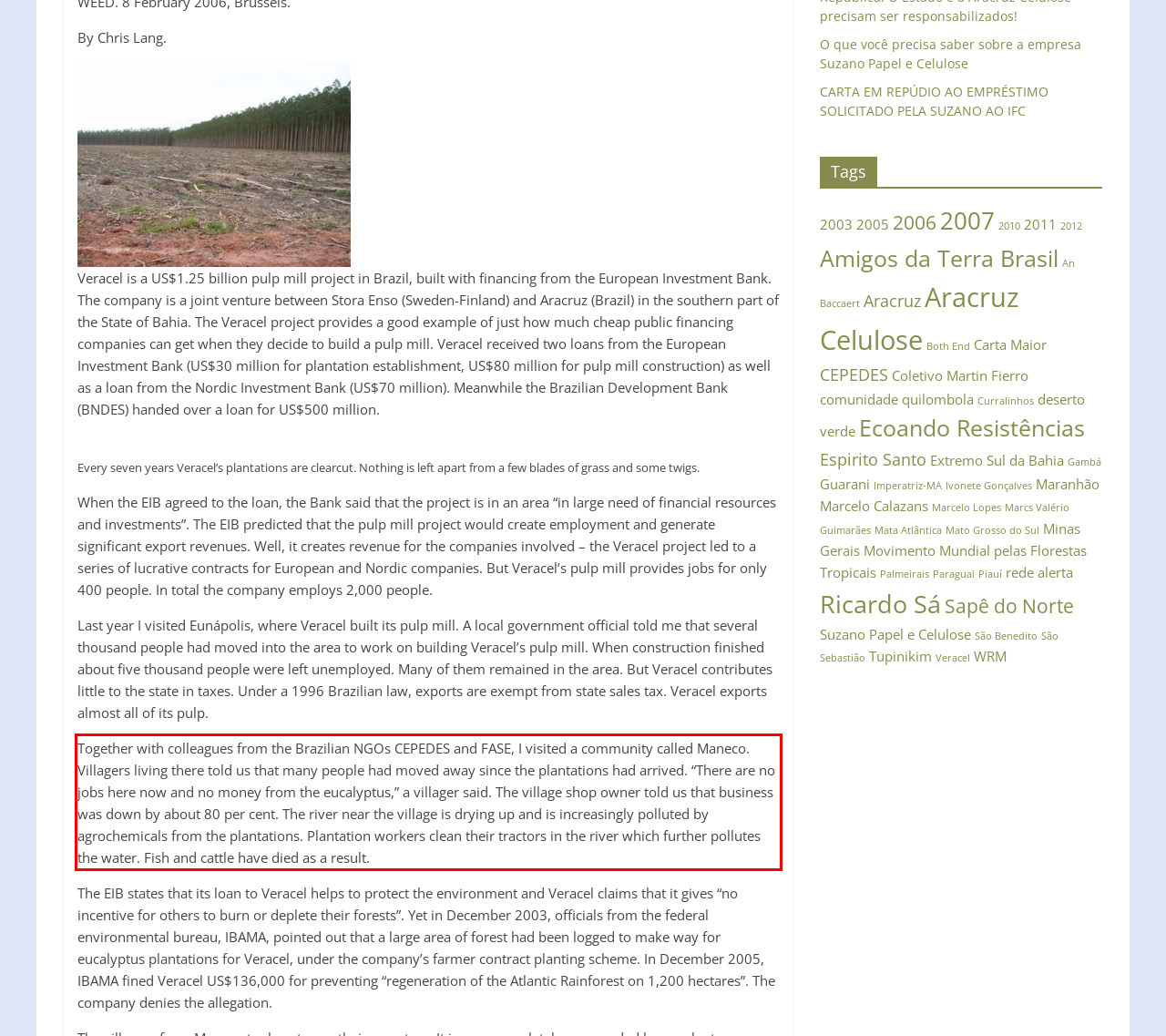You have a screenshot of a webpage with a red bounding box. Identify and extract the text content located inside the red bounding box.

Together with colleagues from the Brazilian NGOs CEPEDES and FASE, I visited a community called Maneco. Villagers living there told us that many people had moved away since the plantations had arrived. “There are no jobs here now and no money from the eucalyptus,” a villager said. The village shop owner told us that business was down by about 80 per cent. The river near the village is drying up and is increasingly polluted by agrochemicals from the plantations. Plantation workers clean their tractors in the river which further pollutes the water. Fish and cattle have died as a result.